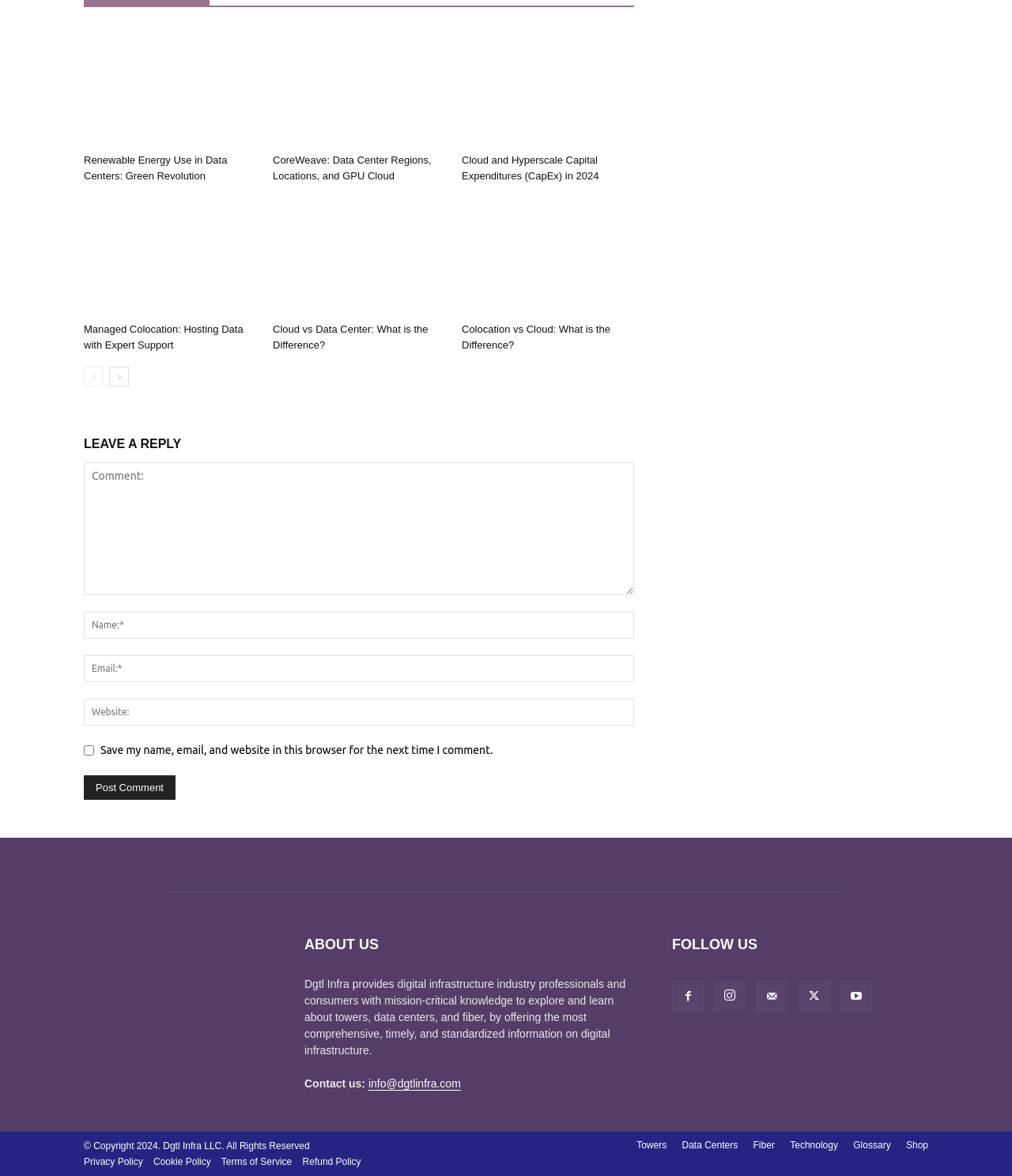Please find the bounding box coordinates for the clickable element needed to perform this instruction: "View BP system image".

None